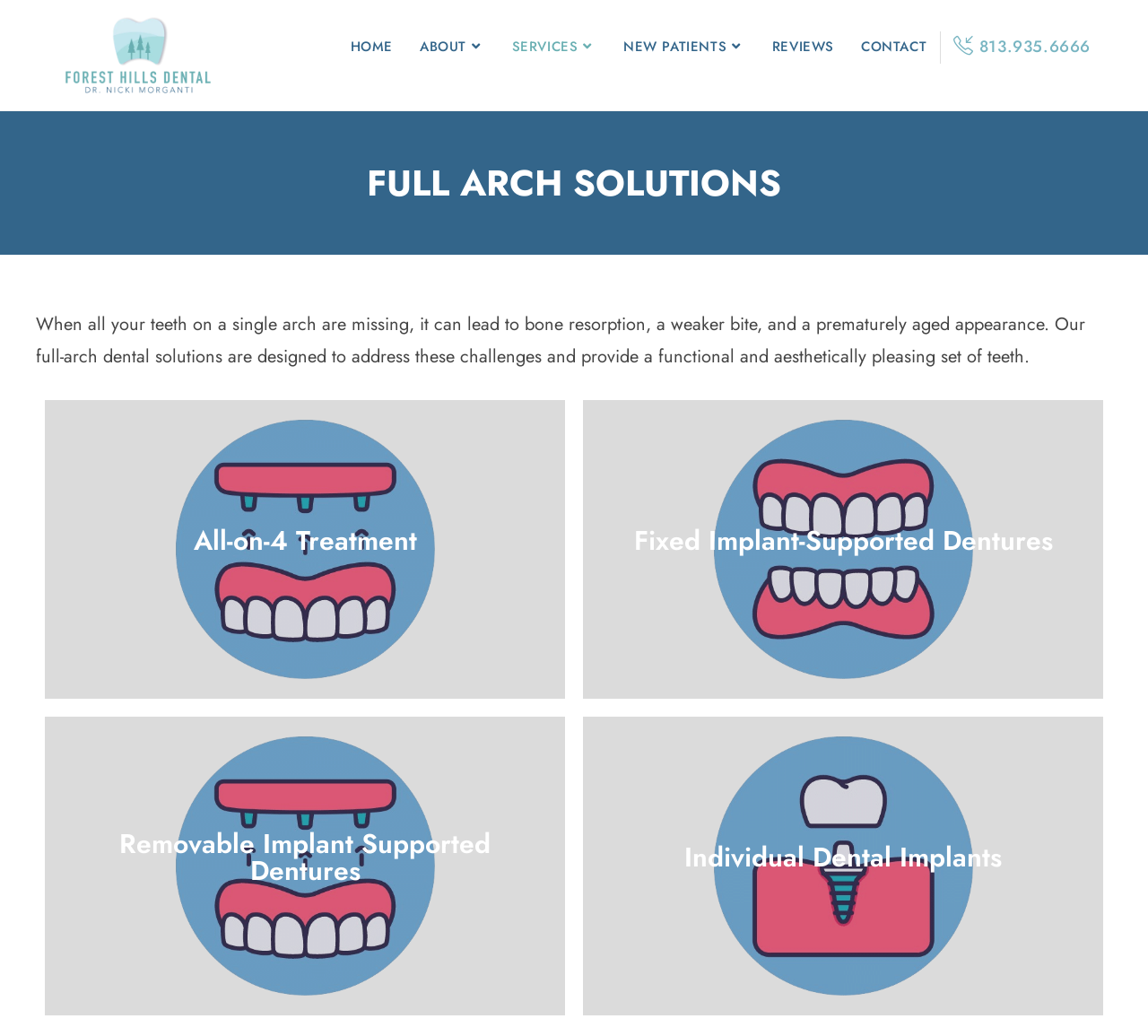Please give a short response to the question using one word or a phrase:
What is the purpose of dental implants in Fixed Implant-Supported Dentures?

Anchors for a high-quality denture